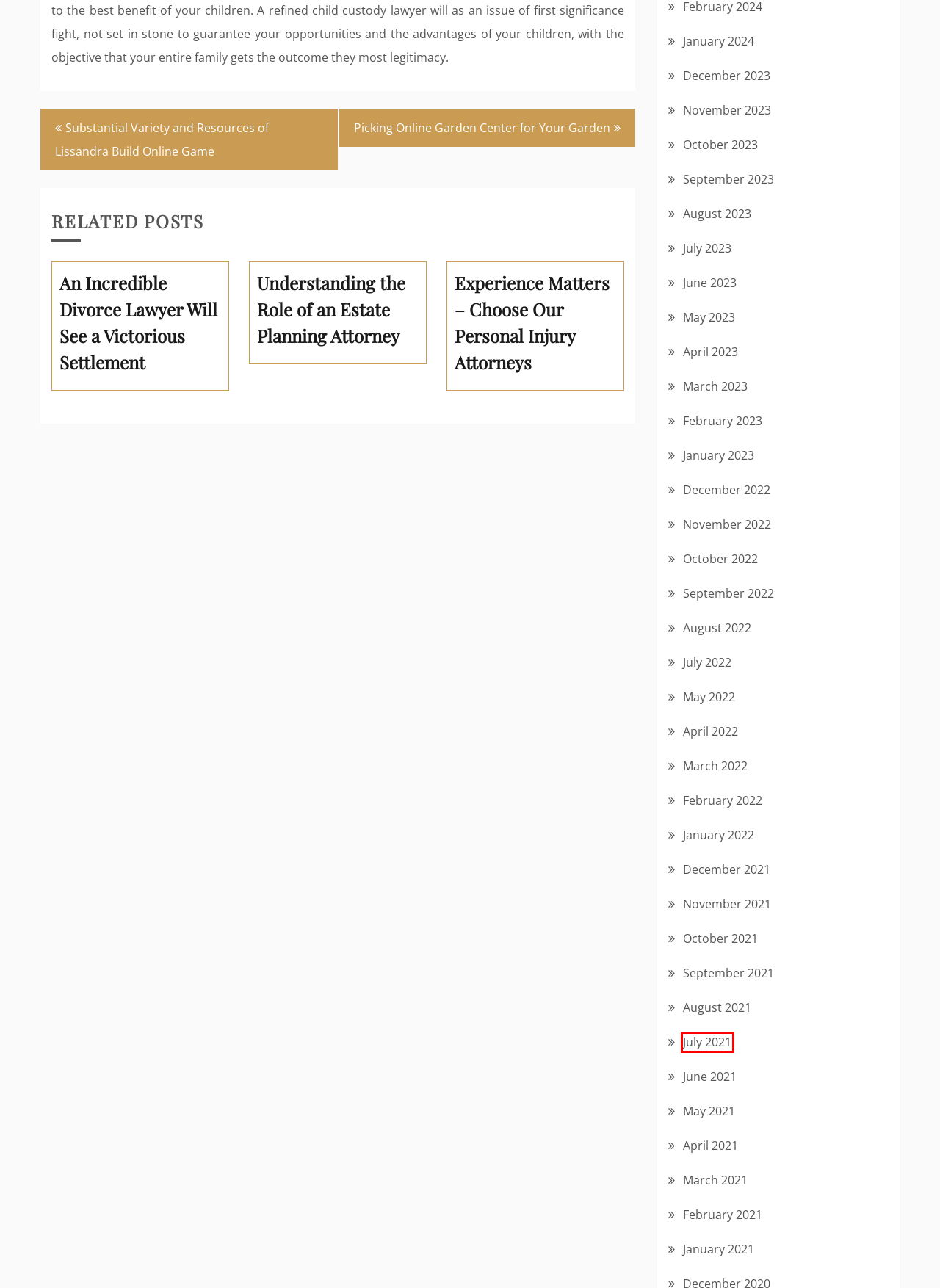Given a screenshot of a webpage with a red bounding box highlighting a UI element, choose the description that best corresponds to the new webpage after clicking the element within the red bounding box. Here are your options:
A. June 2023 - All Africa Back Packers
B. July 2023 - All Africa Back Packers
C. September 2021 - All Africa Back Packers
D. February 2023 - All Africa Back Packers
E. July 2021 - All Africa Back Packers
F. August 2021 - All Africa Back Packers
G. May 2023 - All Africa Back Packers
H. January 2024 - All Africa Back Packers

E